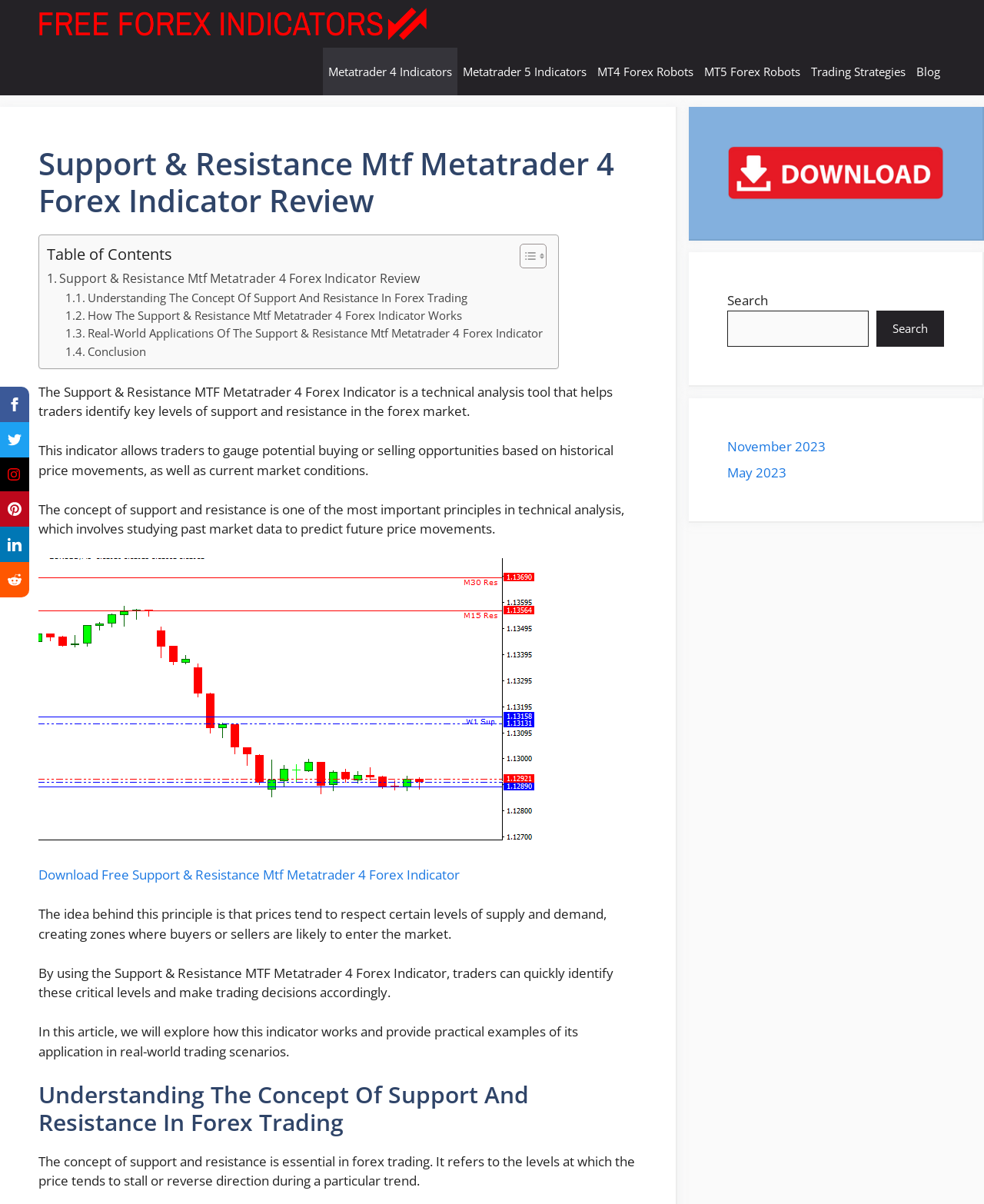Analyze and describe the webpage in a detailed narrative.

This webpage is about the Support & Resistance MTF Metatrader 4 Forex Indicator, a technical analysis tool for forex trading. At the top, there is a navigation bar with links to various sections, including "Free Forex Indicators", "Metatrader 4 Indicators", "Metatrader 5 Indicators", "MT4 Forex Robots", "MT5 Forex Robots", "Trading Strategies", and "Blog".

Below the navigation bar, there is a heading that reads "Support & Resistance Mtf Metatrader 4 Forex Indicator Review". Underneath, there is a table of contents with links to different sections of the article, including "Understanding The Concept Of Support And Resistance In Forex Trading", "How The Support & Resistance Mtf Metatrader 4 Forex Indicator Works", "Real-World Applications Of The Support & Resistance Mtf Metatrader 4 Forex Indicator", and "Conclusion".

The main content of the webpage is divided into several sections. The first section introduces the Support & Resistance MTF Metatrader 4 Forex Indicator, explaining that it helps traders identify key levels of support and resistance in the forex market. There is also an image of the indicator.

The next section explains the concept of support and resistance in forex trading, describing it as a crucial principle in technical analysis. There are several paragraphs of text that elaborate on this concept, accompanied by a few images.

Further down, there is a section that discusses how the indicator works and provides practical examples of its application in real-world trading scenarios. There are also links to download the indicator for free.

On the right-hand side of the webpage, there are three complementary sections. The first section contains a figure with a link. The second section has a search bar with a button. The third section displays links to archived articles from November 2023 and May 2023.

At the top-left corner of the webpage, there are five small links with images, which appear to be social media links or icons.